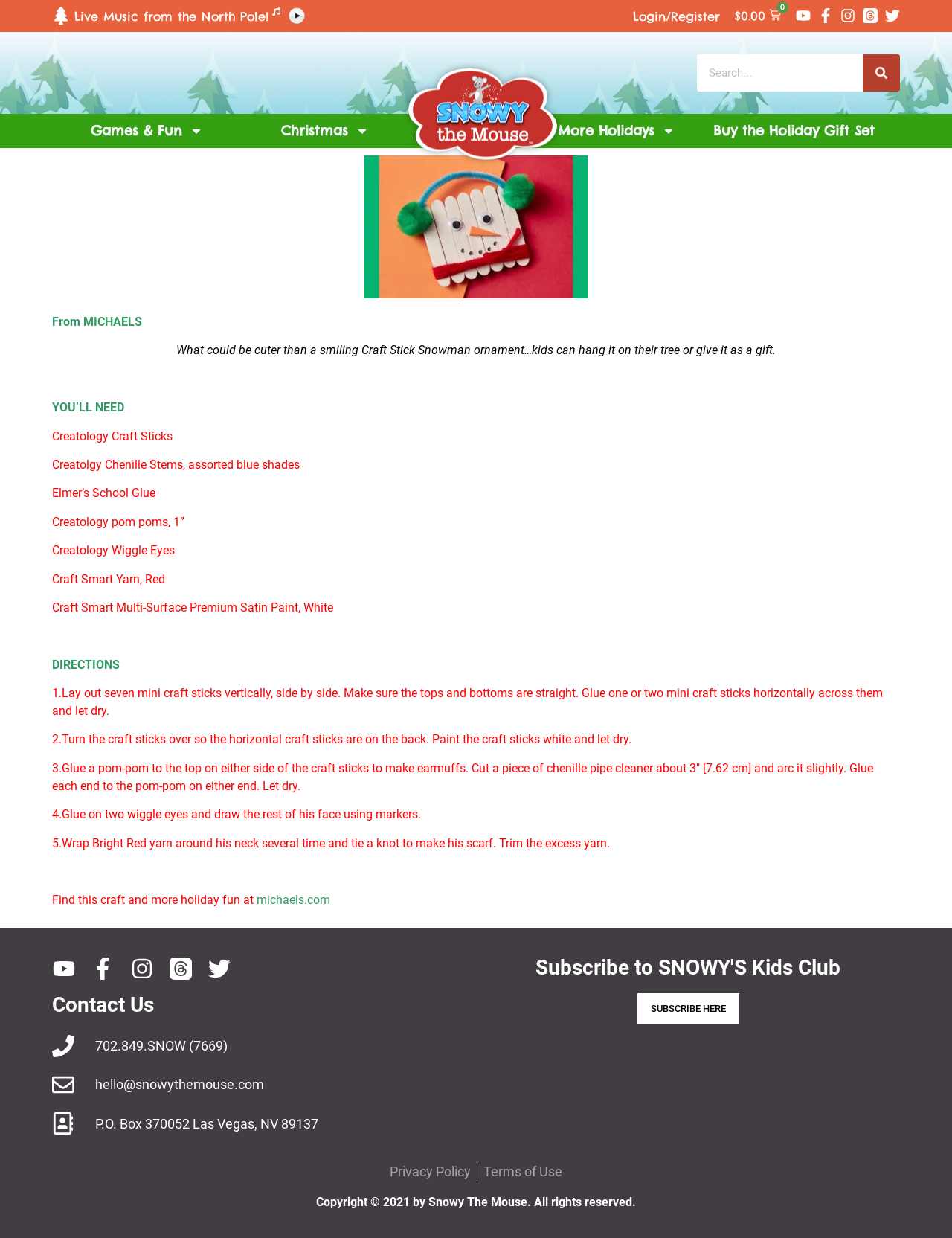Determine the bounding box coordinates of the clickable element to achieve the following action: 'Search for something'. Provide the coordinates as four float values between 0 and 1, formatted as [left, top, right, bottom].

[0.732, 0.044, 0.945, 0.074]